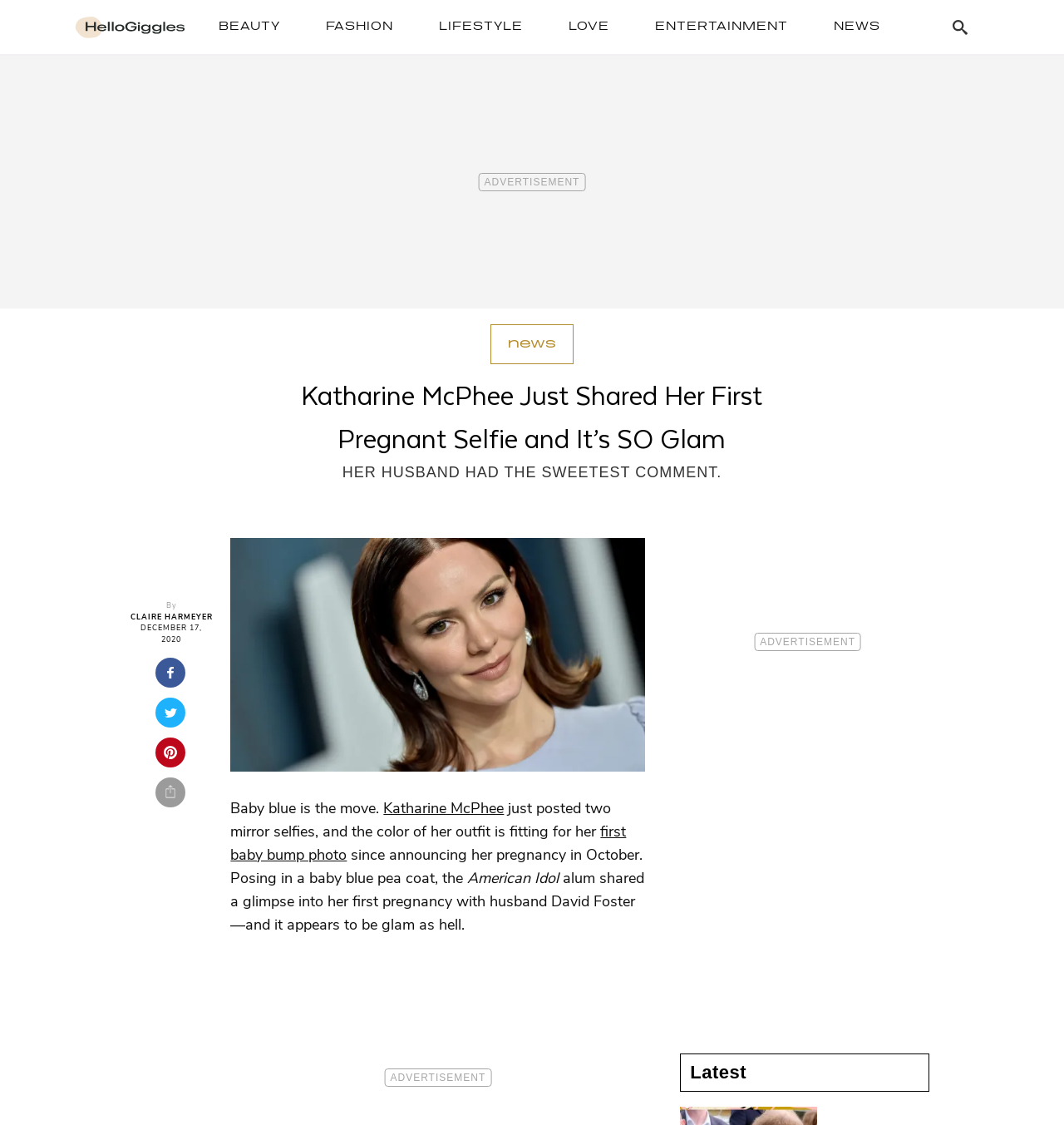Please determine the bounding box coordinates of the element's region to click in order to carry out the following instruction: "Search using the search button". The coordinates should be four float numbers between 0 and 1, i.e., [left, top, right, bottom].

[0.883, 0.006, 0.922, 0.042]